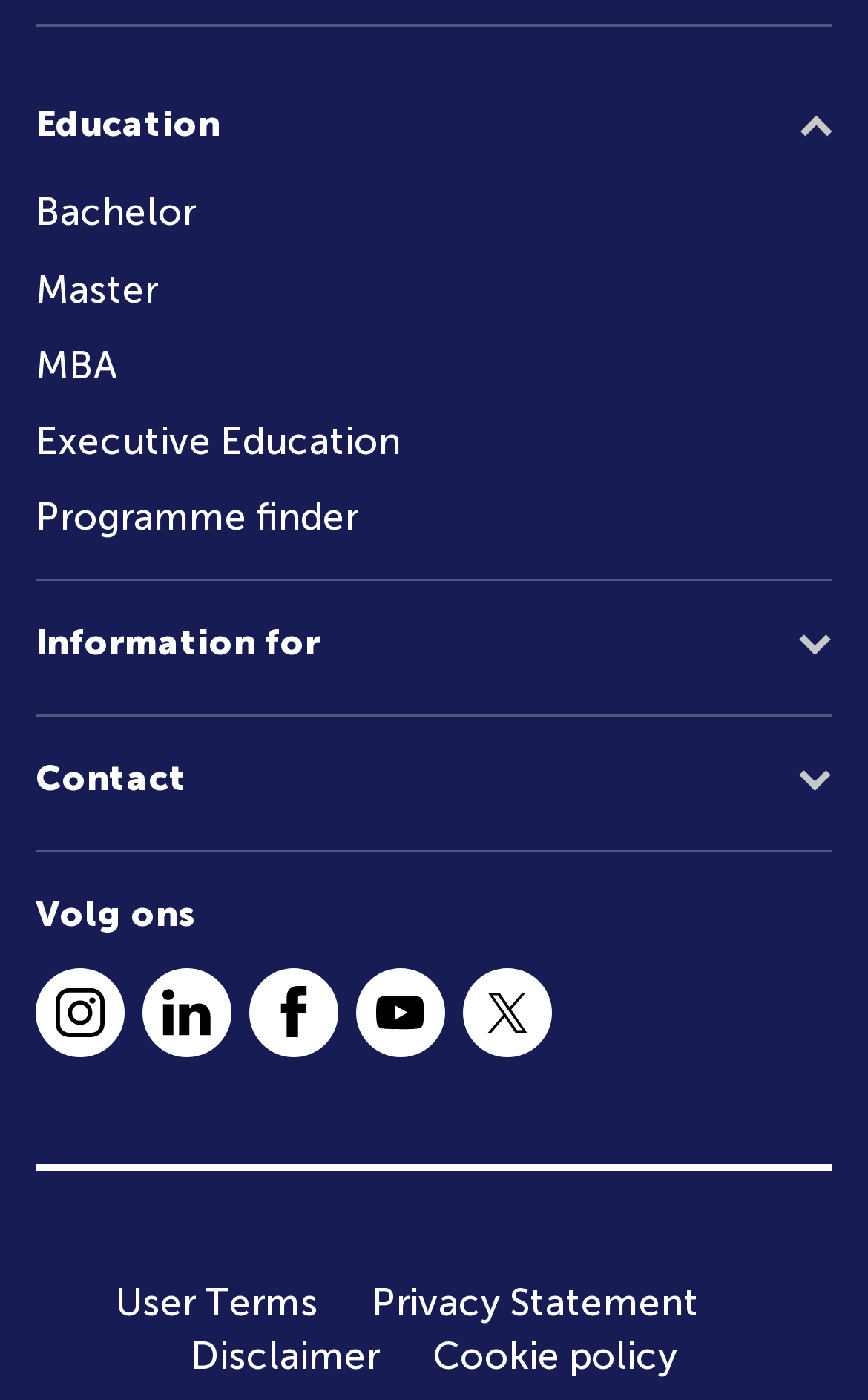Can you pinpoint the bounding box coordinates for the clickable element required for this instruction: "Click on Bachelor"? The coordinates should be four float numbers between 0 and 1, i.e., [left, top, right, bottom].

[0.041, 0.128, 0.959, 0.176]